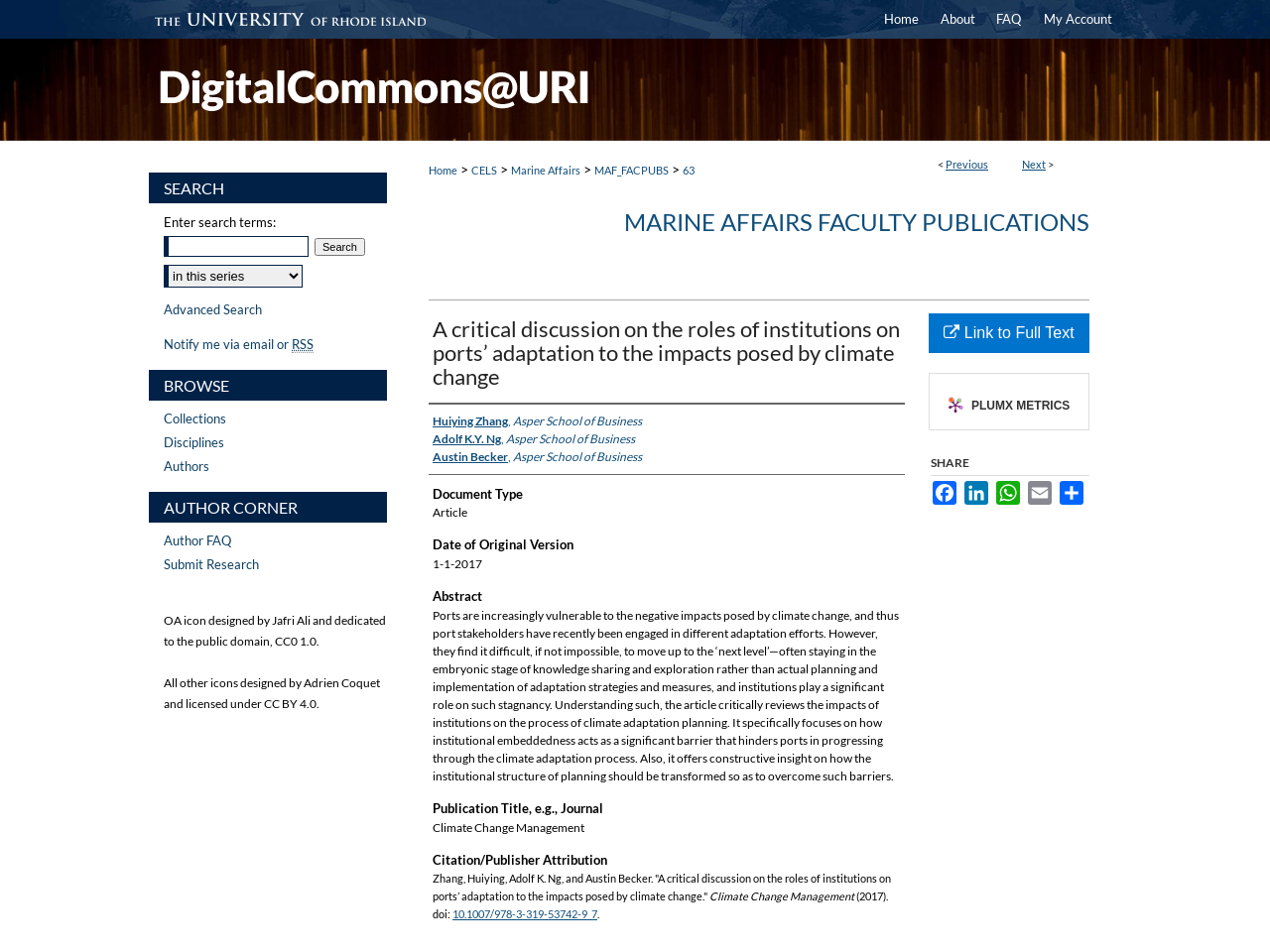What is the link to the full text of the article?
Analyze the image and deliver a detailed answer to the question.

I found the link to the full text of the article by looking at the link 'Link to Full Text'.